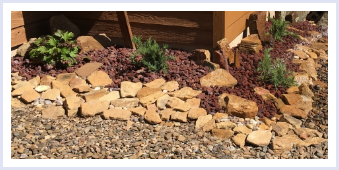Describe all the visual components present in the image.

The image showcases a beautifully arranged garden area at the Santa Fe Trail Ranch, illustrating the unique and vibrant gardening practices appropriate for the region. The foreground features an array of plants, including lush greenery and herbs, surrounded by carefully laid stone borders. Various sizes of rocks and pebbles create an earthy and natural aesthetic, contributing to the overall rustic charm of the landscape. This gardening setup highlights the adaptability of plants to thrive in varying conditions, emphasizing the importance of soil temperature and protection against local wildlife. The image reflects the dedication of the ranch's residents to cultivate a flourishing garden amidst the challenges posed by the environment.